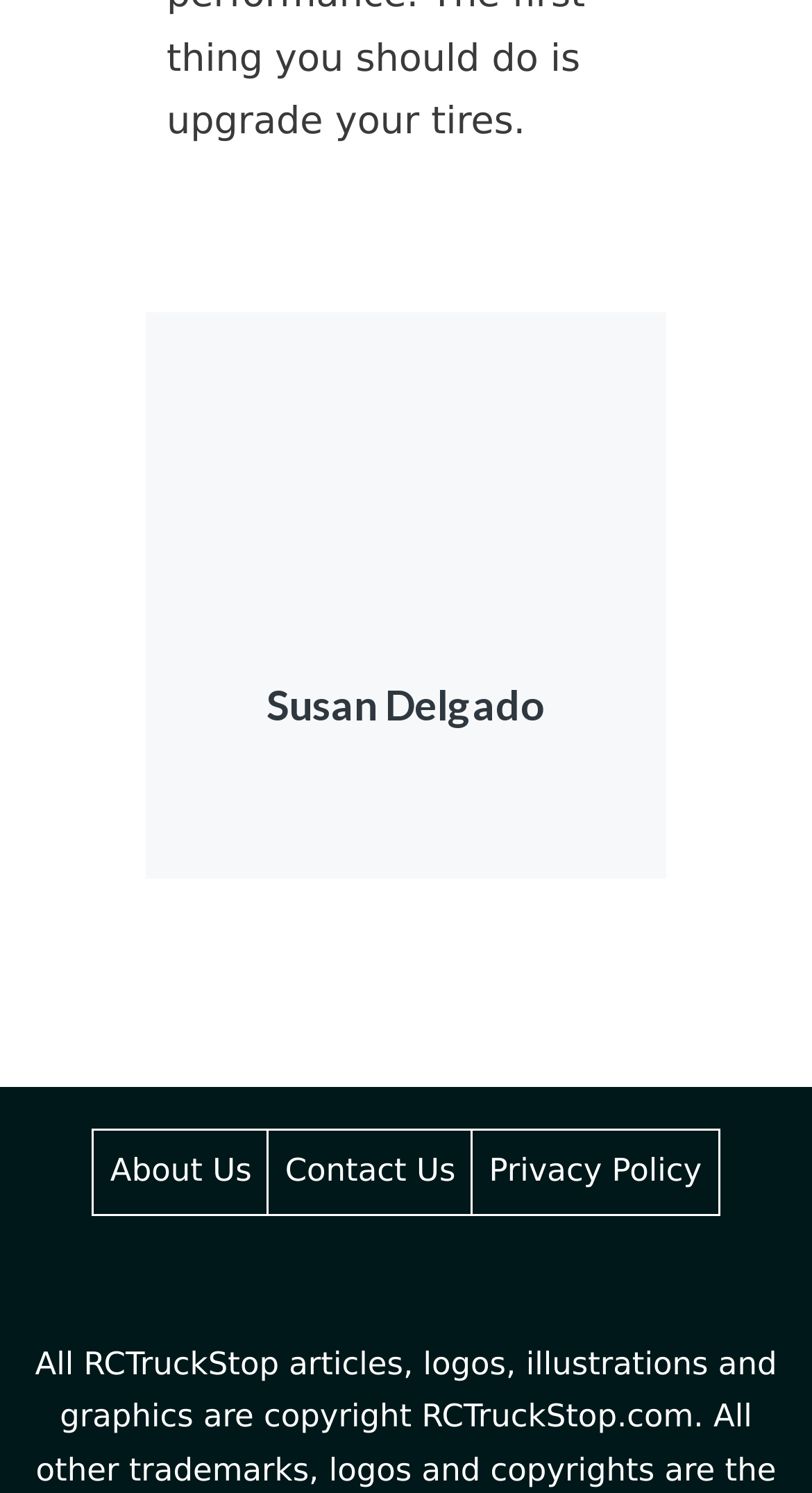What is the author's name?
Answer the question with as much detail as possible.

The author's name is mentioned in the heading element with the text 'Susan Delgado', which is located above the image with the description 'Photo of author'.